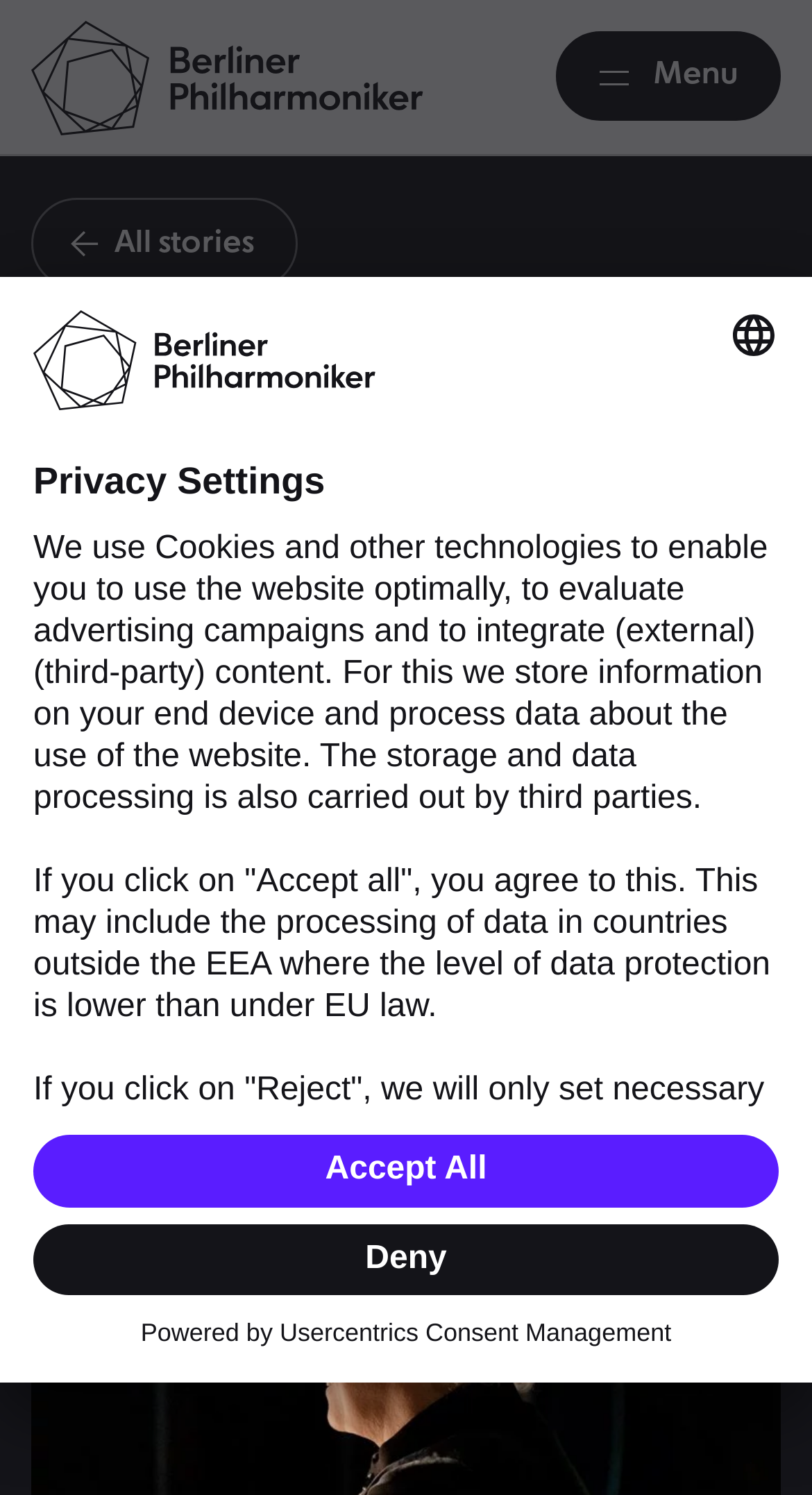Who is the author of the article?
Using the image, respond with a single word or phrase.

Shirley Apthorp